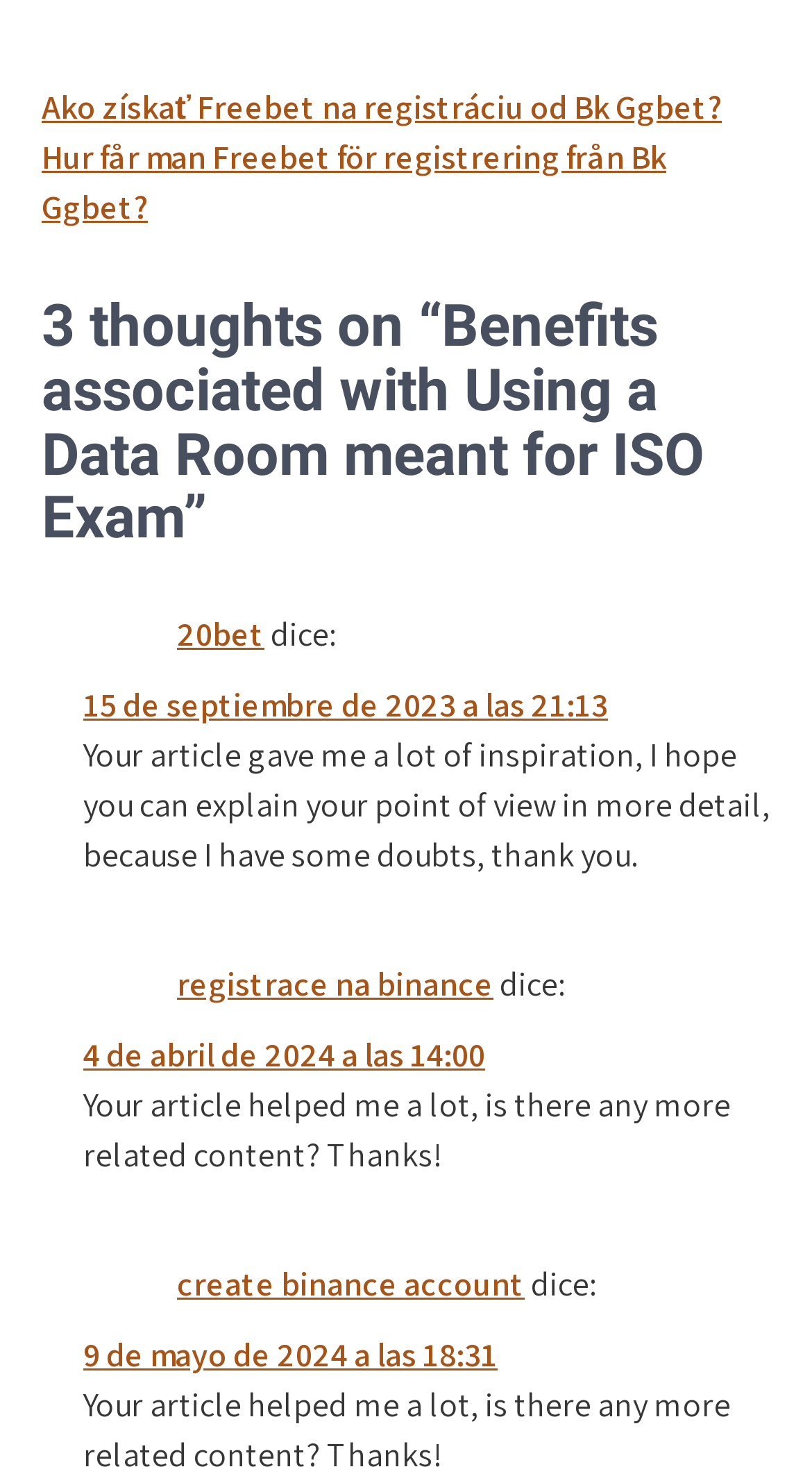Please specify the bounding box coordinates of the region to click in order to perform the following instruction: "Click on 'create binance account'".

[0.218, 0.861, 0.646, 0.89]